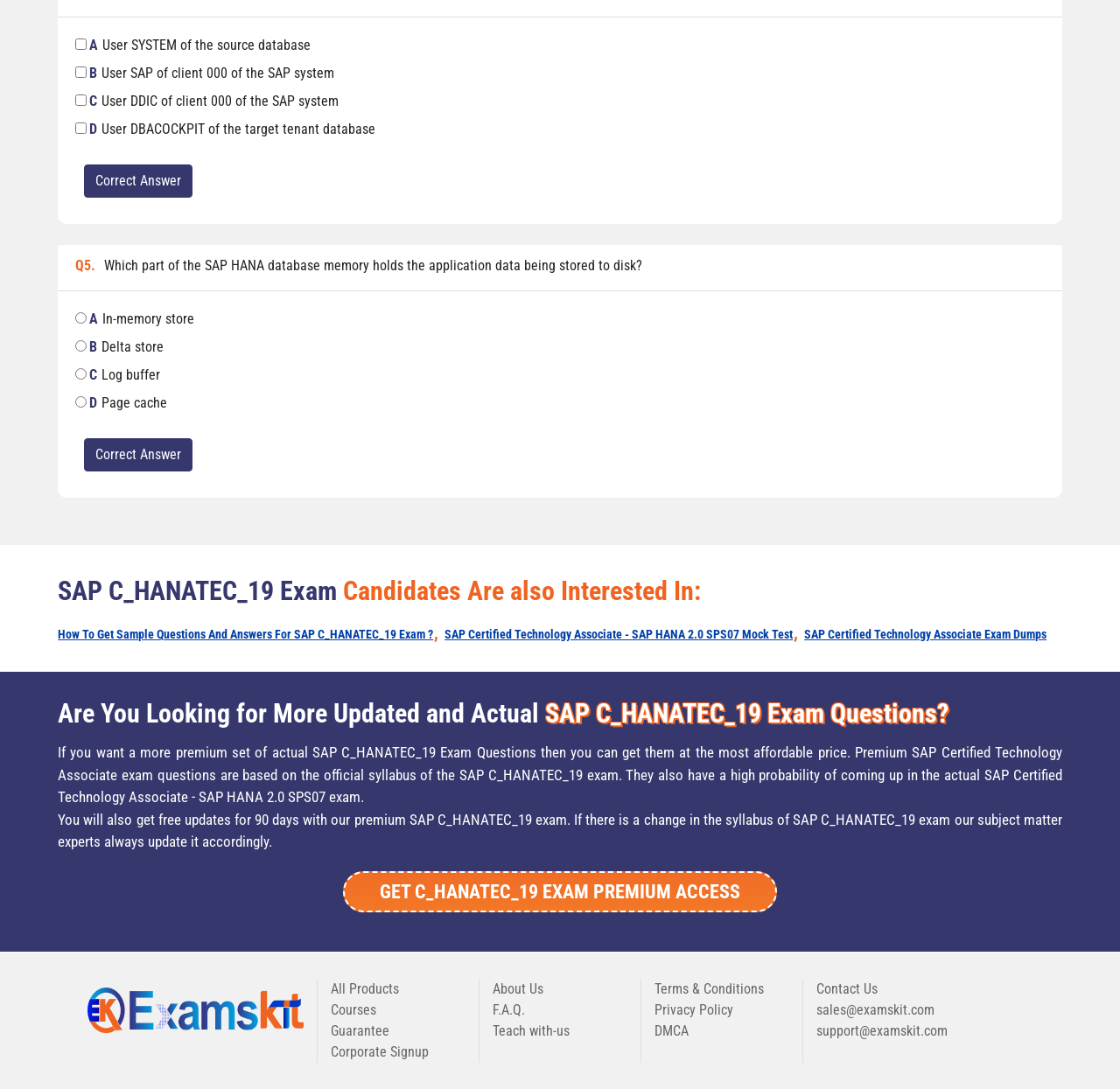Using the information in the image, give a detailed answer to the following question: What is the topic of the question being asked?

The question being asked is 'Which part of the SAP HANA database memory holds the application data being stored to disk?', which suggests that the topic of the question is related to SAP HANA database memory.